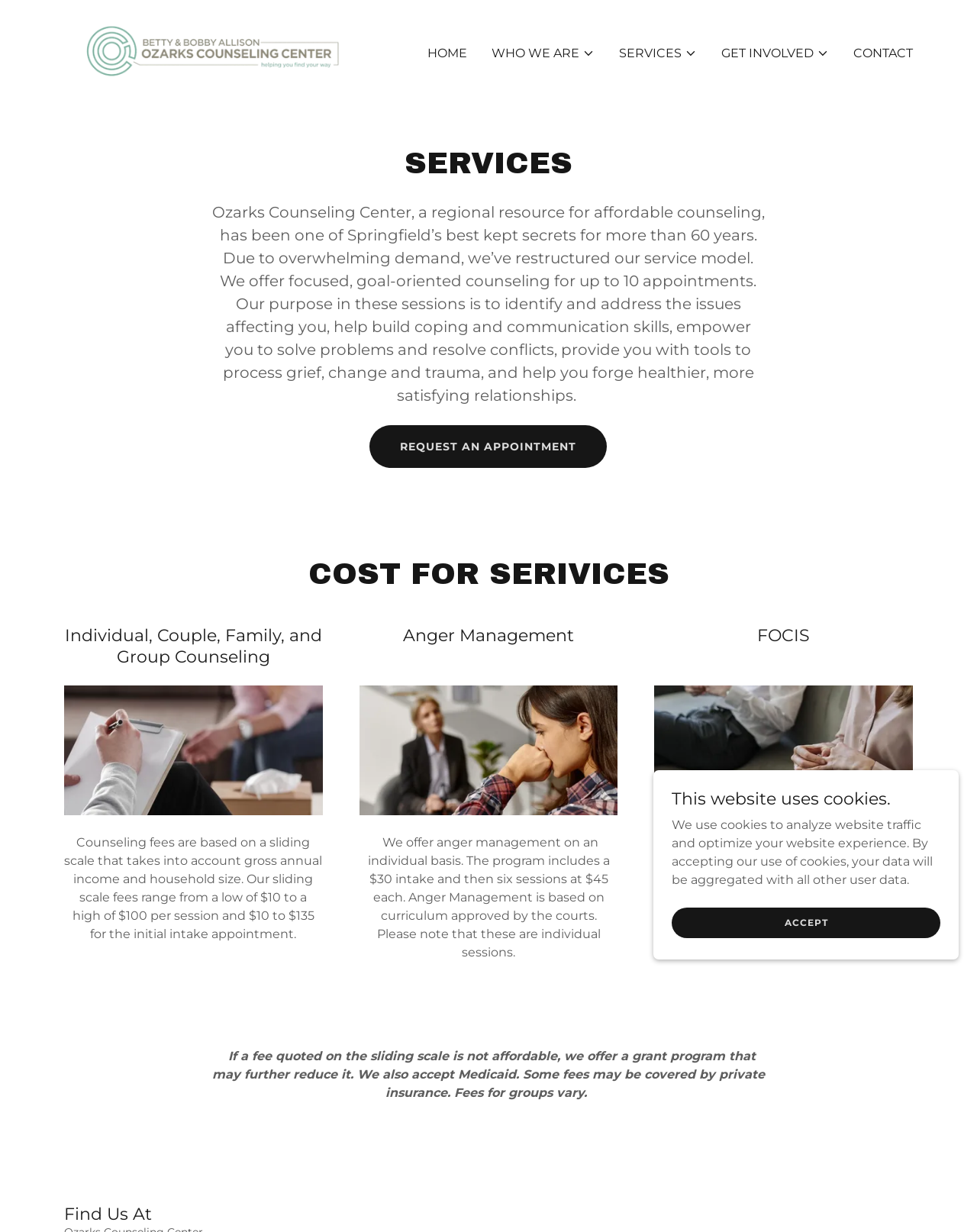What is the cost of the anger management program?
With the help of the image, please provide a detailed response to the question.

I found the answer by reading the StaticText element that describes the anger management program, which states that it includes a $30 intake and then six sessions at $45 each.